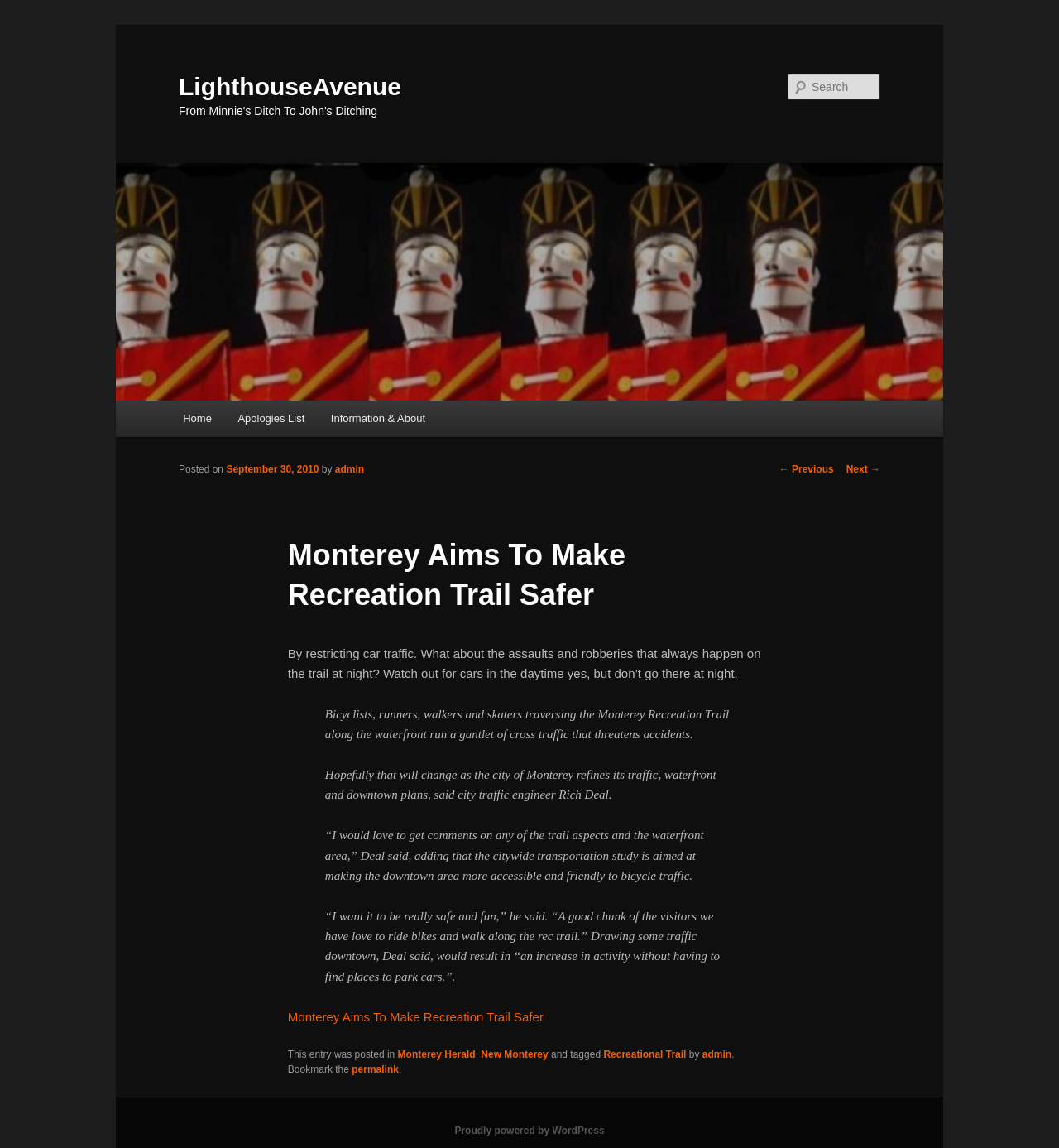What is the concern about the recreation trail at night?
Based on the screenshot, provide your answer in one word or phrase.

Assaults and robberies